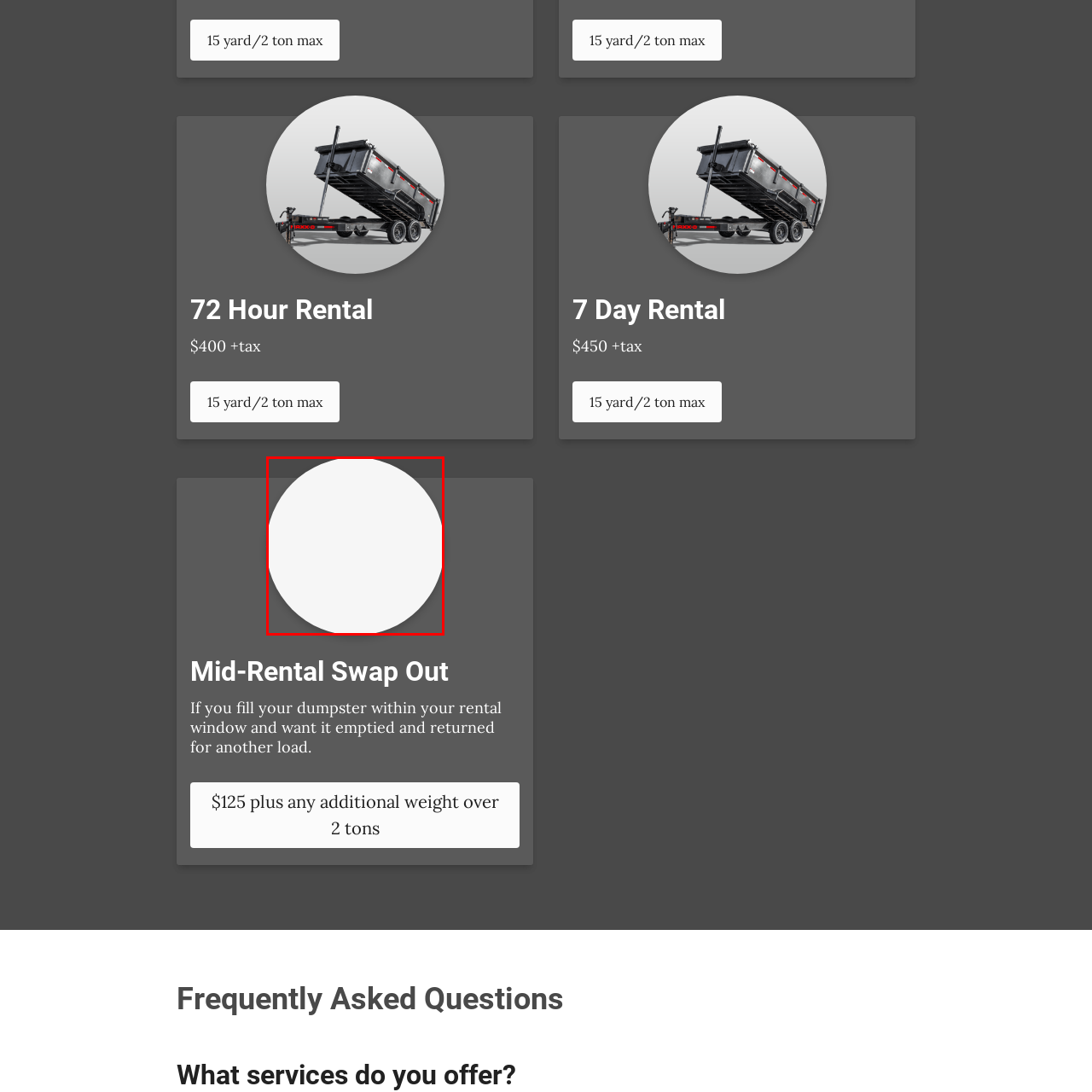Concentrate on the image area surrounded by the red border and answer the following question comprehensively: What is the background color of the image?

The caption states that the background is dark, which enhances the contrast and ensures the circle stands out prominently, indicating that the background color of the image is dark.